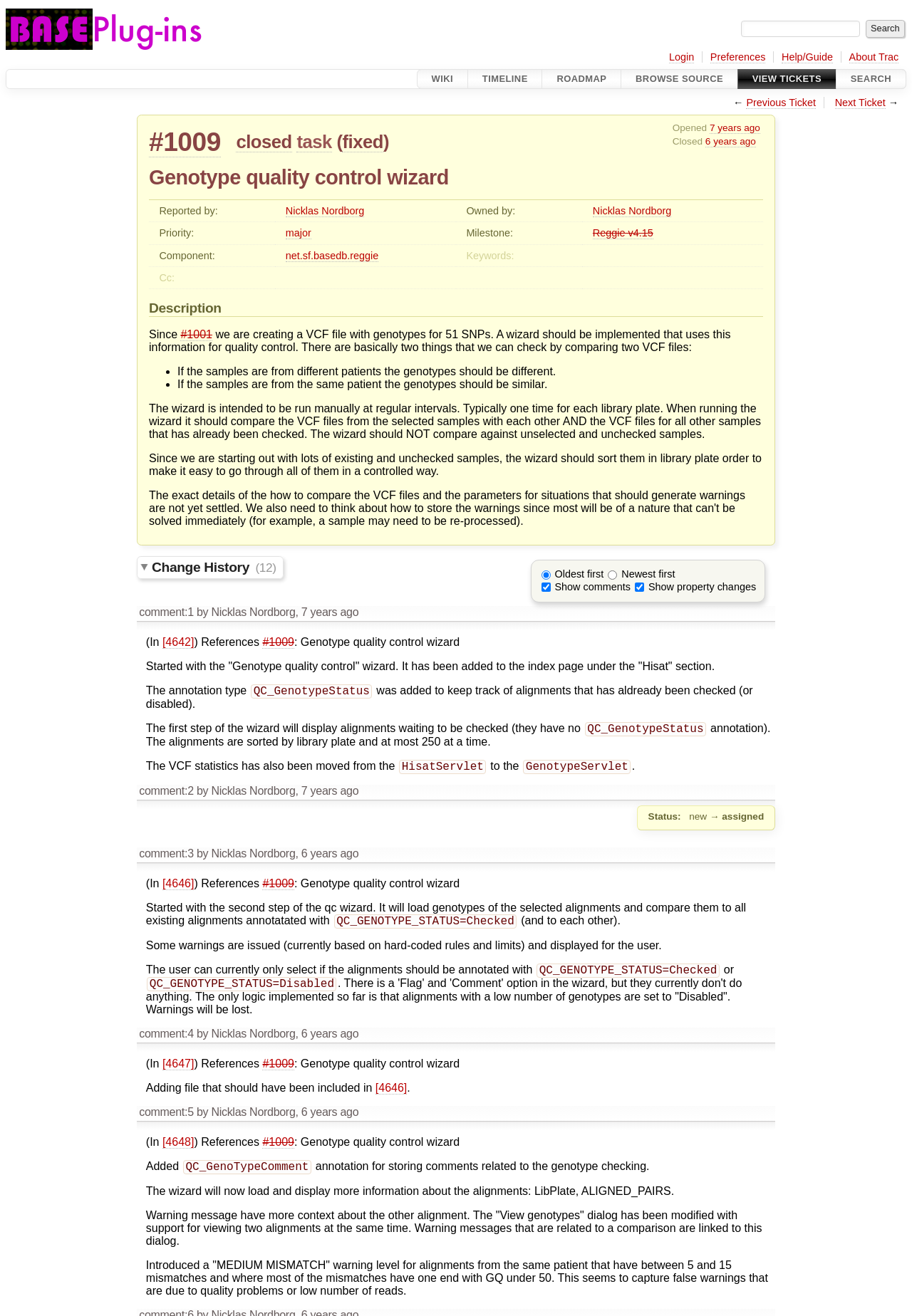Create a detailed summary of all the visual and textual information on the webpage.

This webpage is a ticket detail page for a specific task, #1009, in a project management system. At the top, there is a link to "BASE Plug-ins" with an accompanying image, followed by a search bar and a button to search. On the right side, there are links to "Login", "Preferences", "Help/Guide", and "About Trac".

Below the search bar, there are several links to navigate through the tickets, including "WIKI", "TIMELINE", "ROADMAP", "BROWSE SOURCE", "VIEW TICKETS", and "SEARCH". There are also links to navigate to the previous and next tickets.

The main content of the page is divided into several sections. The first section displays the ticket details, including the title "#1009 closed task (fixed)" and a table with information about the ticket, such as the reporter, owner, priority, milestone, component, and keywords.

The next section is a description of the task, which explains the purpose of the genotype quality control wizard. The wizard is intended to compare VCF files from selected samples with each other and with VCF files from all other samples that have already been checked.

Below the description, there are two radio buttons to sort the samples by either "Oldest first" or "Newest first", and two checkboxes to show or hide comments and property changes.

The final section of the page displays the change history of the ticket, with a heading "Change History (12)" and a link to view the full change history. There is also a comment from Nicklas Nordborg, 7 years ago, with a link to view the comment and a reference to another ticket, #4642.